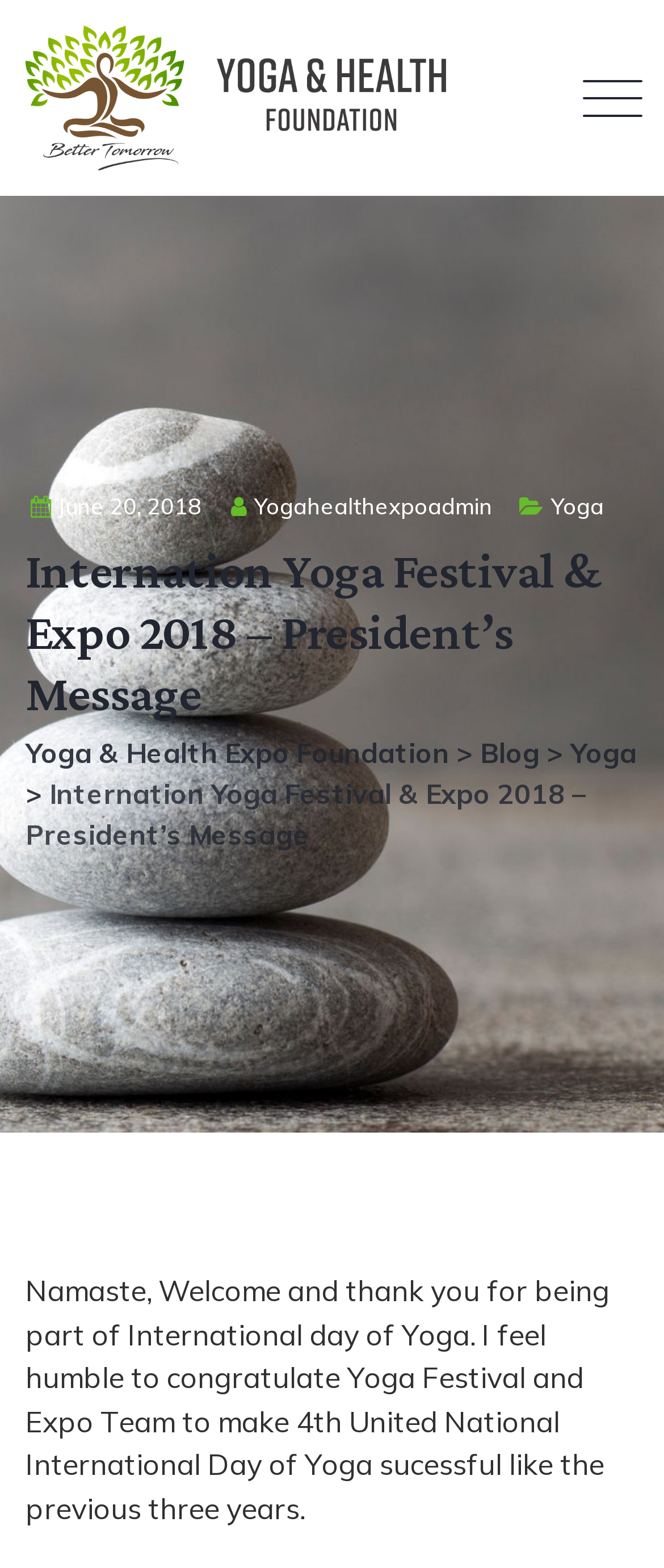What is the date mentioned on the webpage?
Please answer using one word or phrase, based on the screenshot.

June 20, 2018